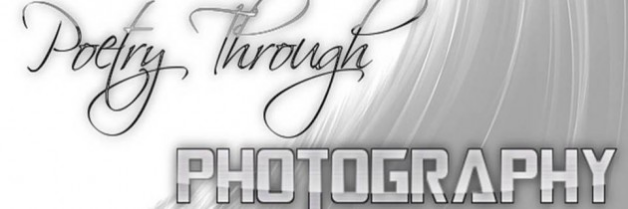Give a short answer to this question using one word or a phrase:
What does the background of the design suggest?

Flowing, dynamic feel